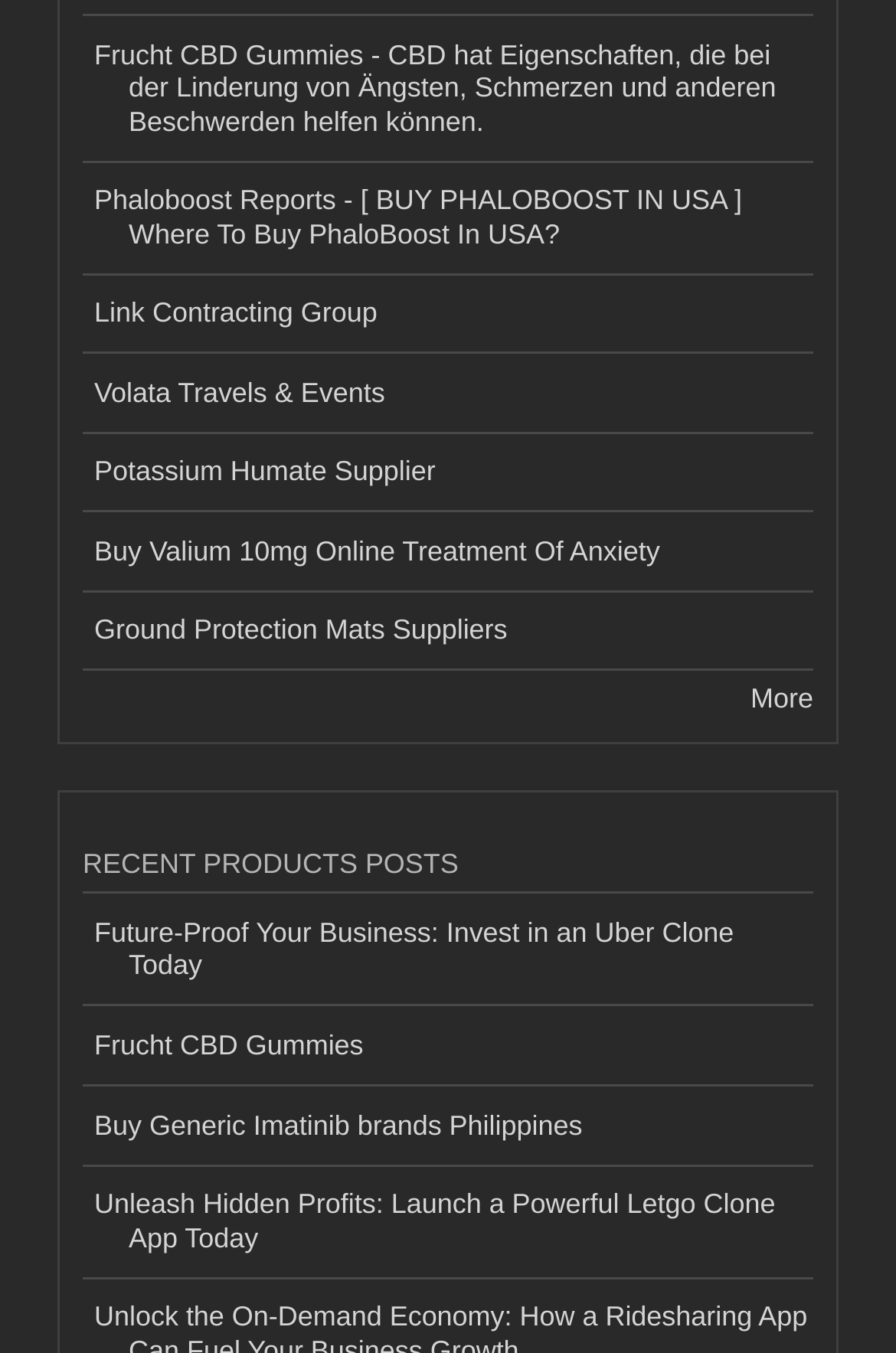What is the purpose of 'Frucht CBD Gummies'?
Refer to the image and answer the question using a single word or phrase.

Relieving anxiety, pain, and other discomforts